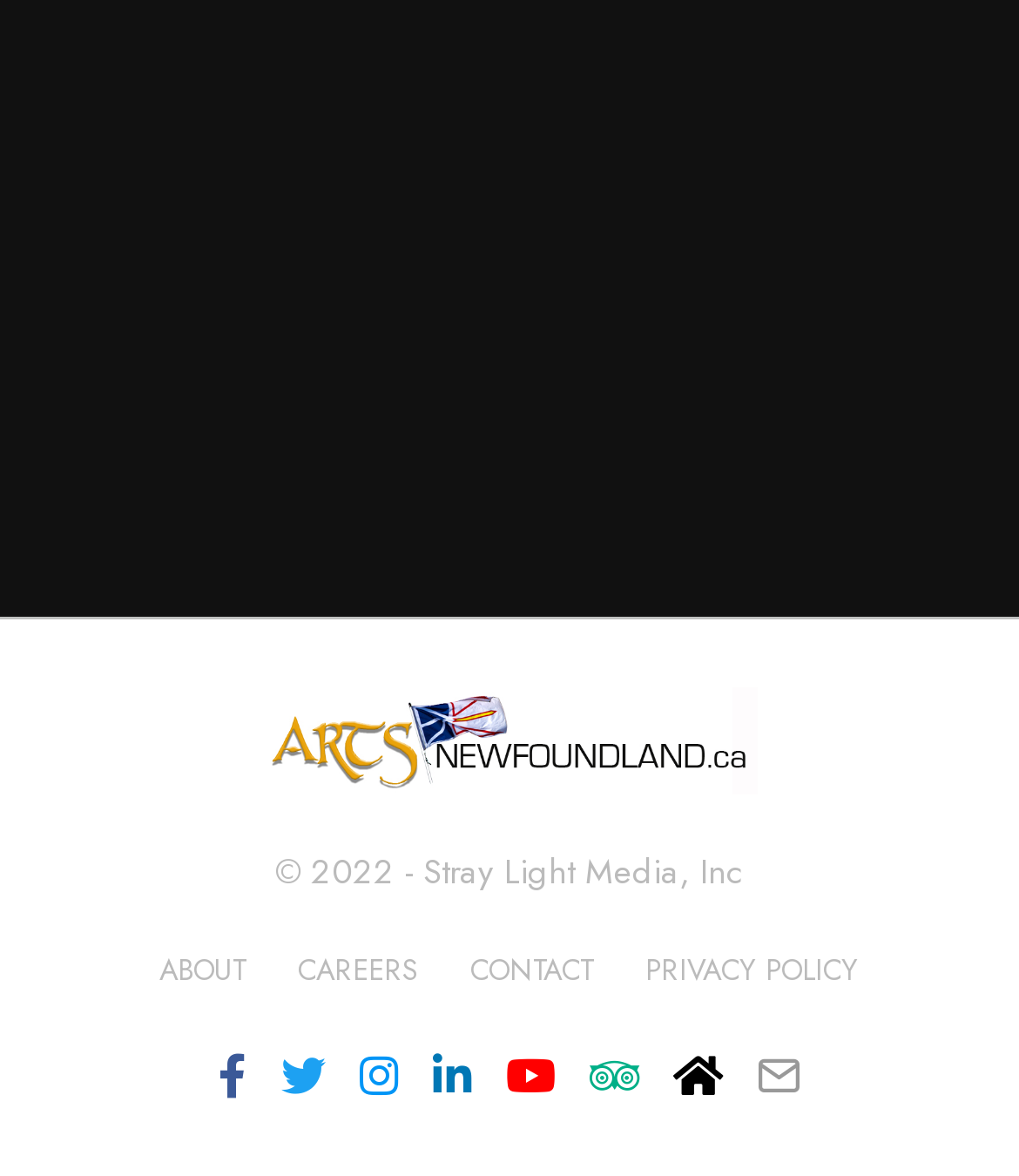Please identify the bounding box coordinates of the region to click in order to complete the given instruction: "Click the PRIVACY POLICY link". The coordinates should be four float numbers between 0 and 1, i.e., [left, top, right, bottom].

[0.633, 0.807, 0.844, 0.844]